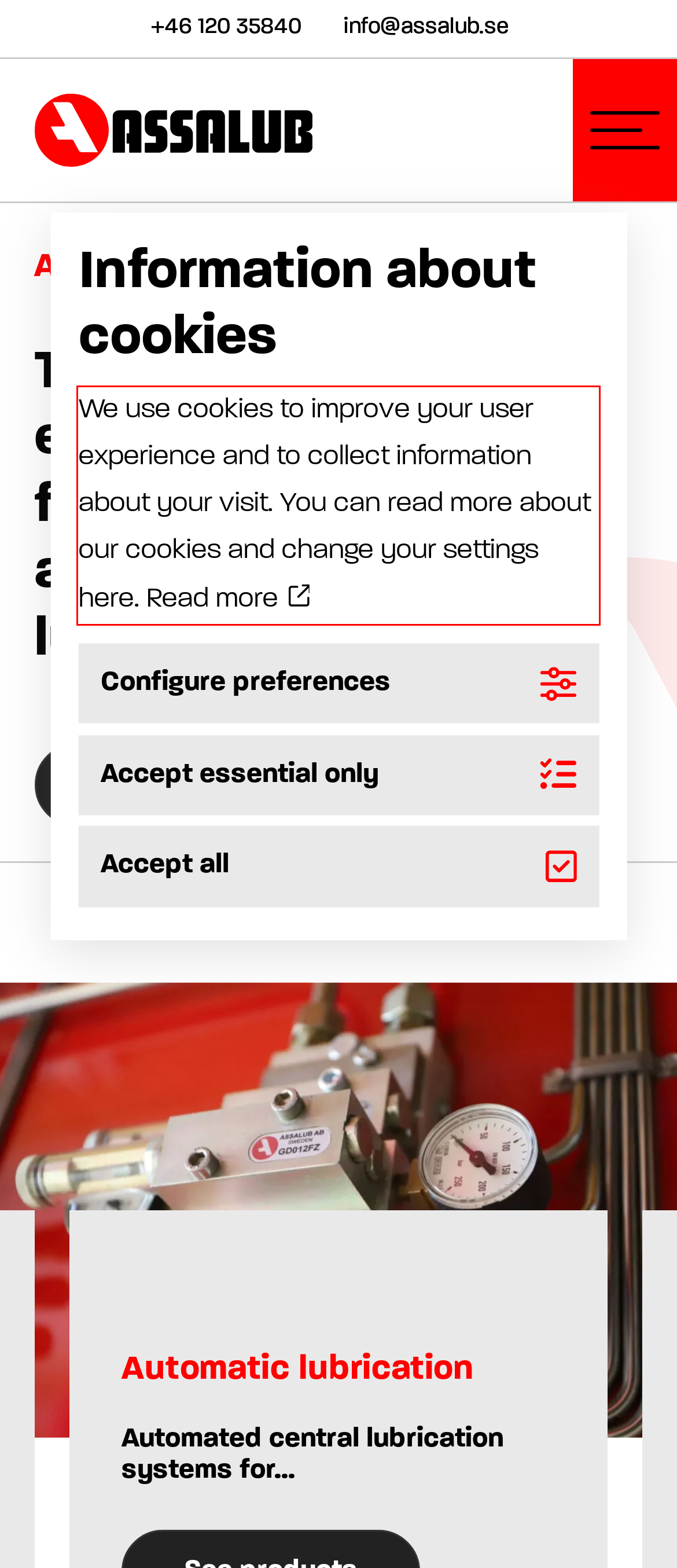You have a screenshot of a webpage, and there is a red bounding box around a UI element. Utilize OCR to extract the text within this red bounding box.

We use cookies to improve your user experience and to collect information about your visit. You can read more about our cookies and change your settings here. Read more